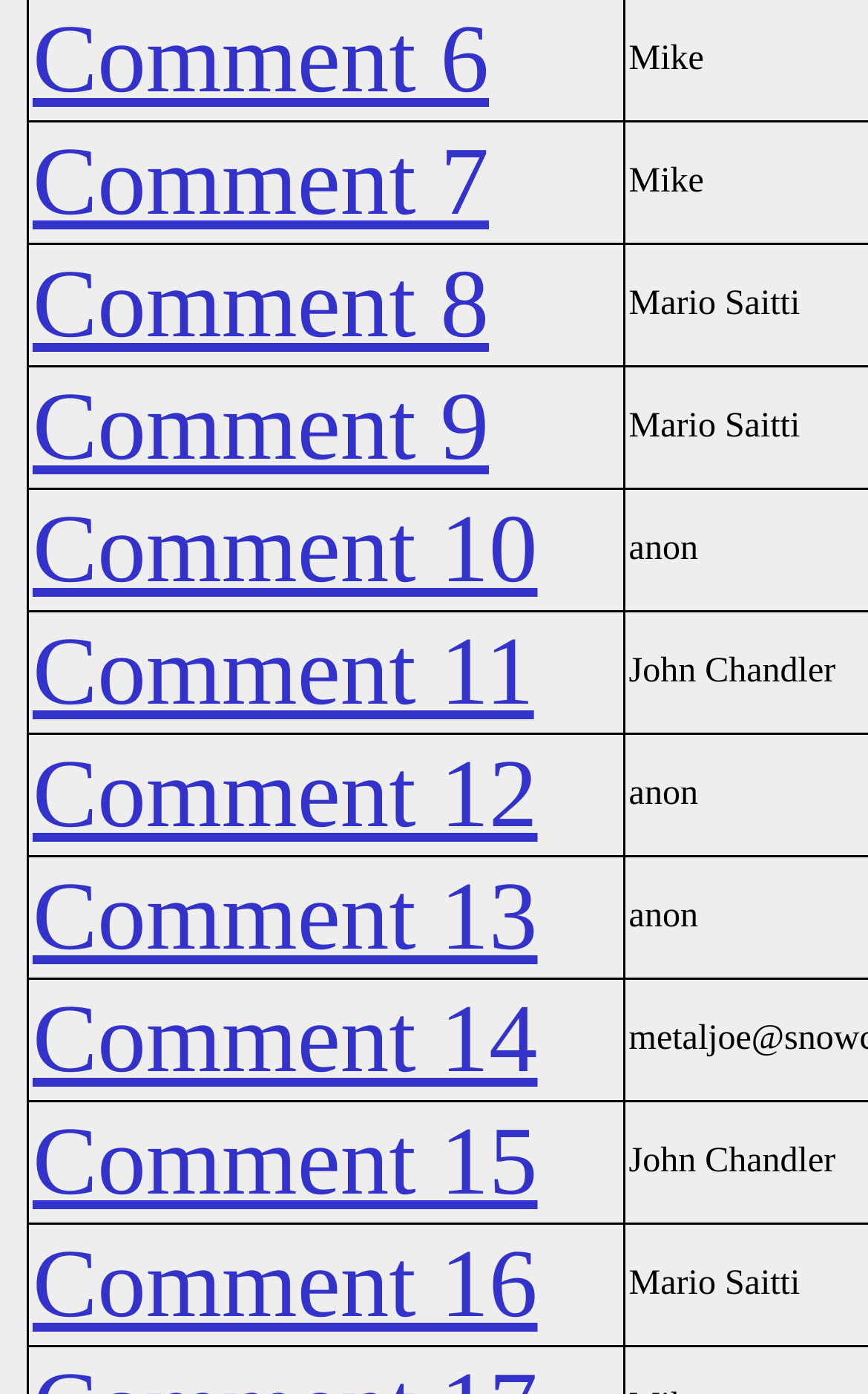What is the approximate width of each comment?
Refer to the image and provide a thorough answer to the question.

I calculated the width of each gridcell element by subtracting the left coordinate from the right coordinate, and they are all approximately 0.685 (i.e., 68.5% of the screen width).